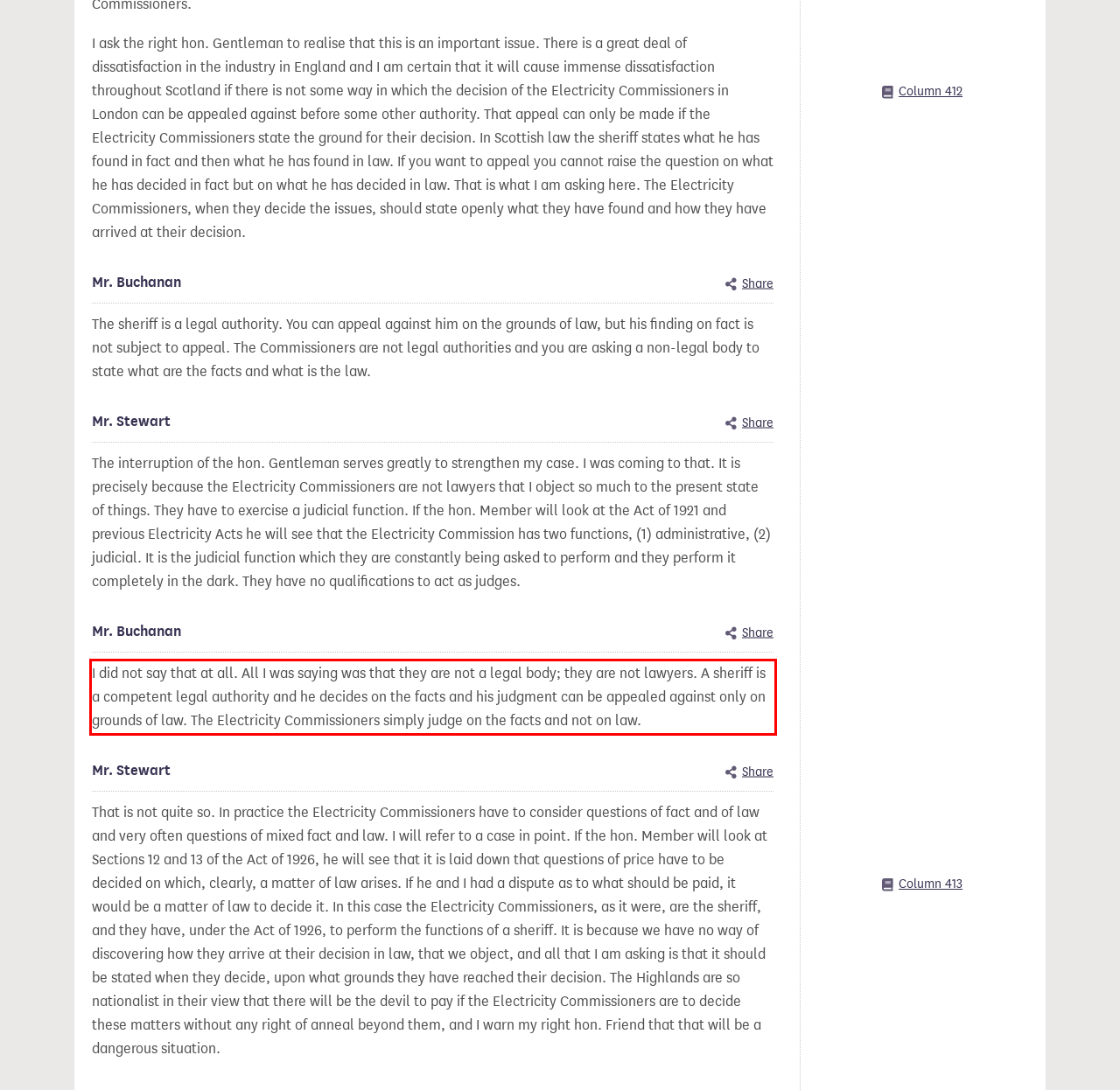You are provided with a webpage screenshot that includes a red rectangle bounding box. Extract the text content from within the bounding box using OCR.

I did not say that at all. All I was saying was that they are not a legal body; they are not lawyers. A sheriff is a competent legal authority and he decides on the facts and his judgment can be appealed against only on grounds of law. The Electricity Commissioners simply judge on the facts and not on law.